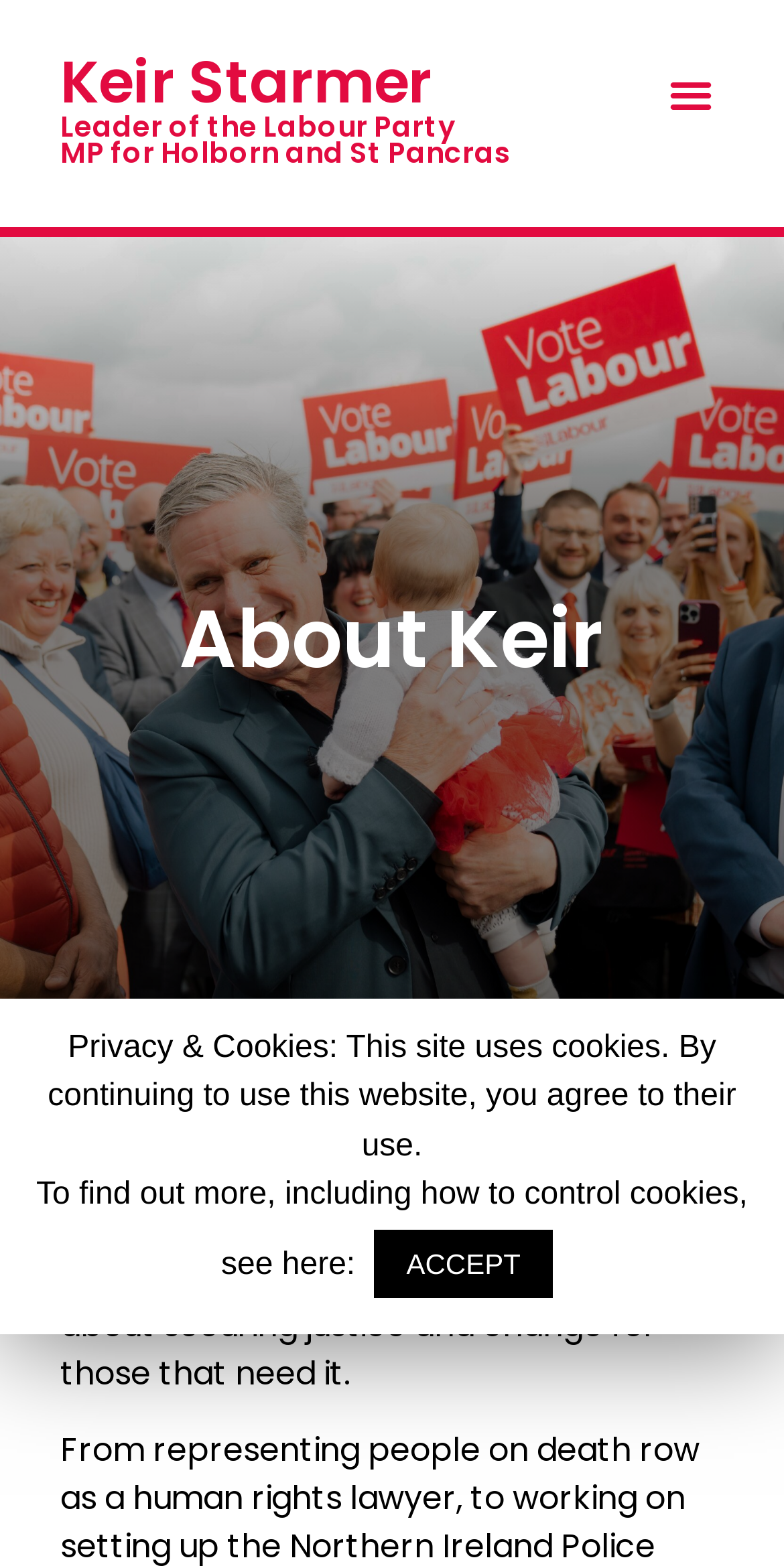How many sections are there in the menu?
Refer to the screenshot and respond with a concise word or phrase.

2